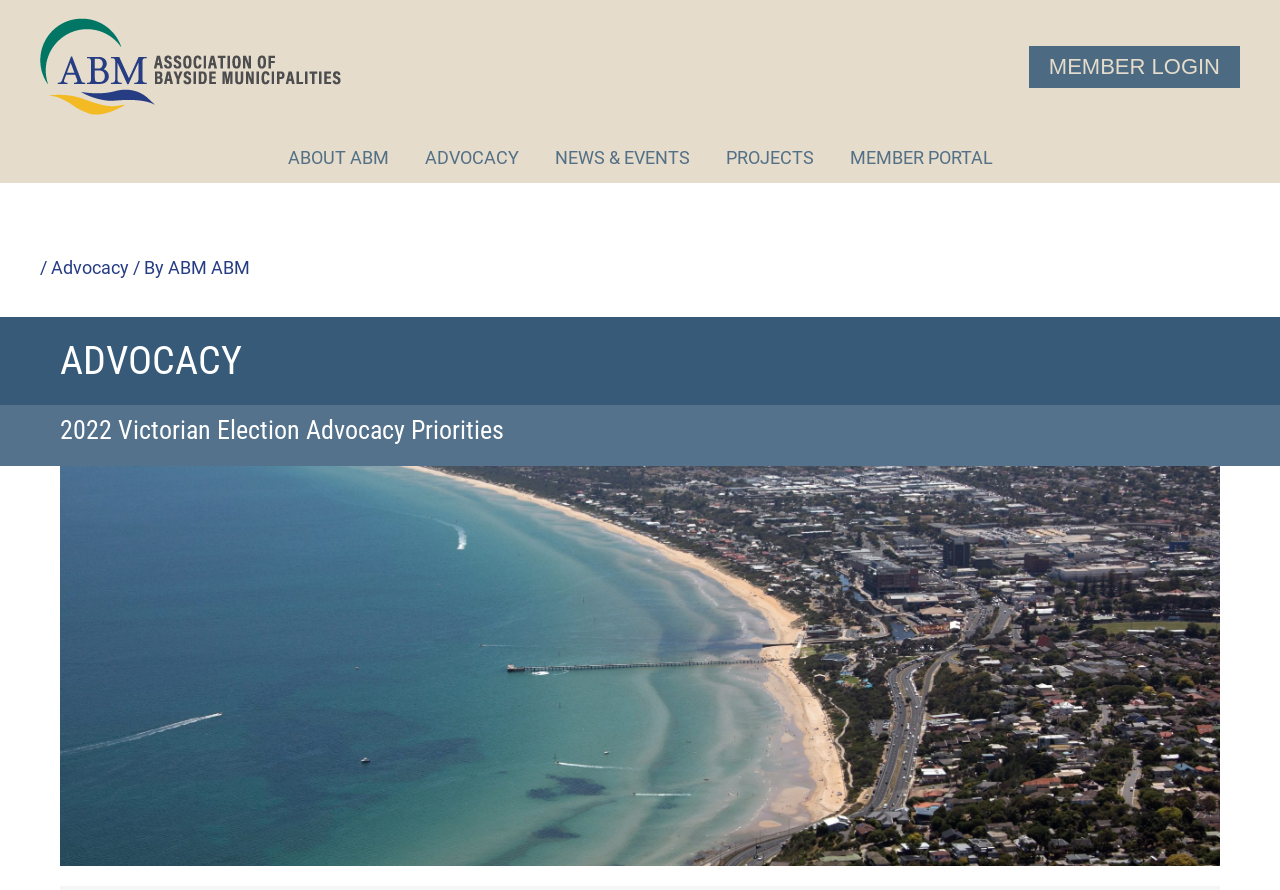Determine the bounding box coordinates of the UI element described by: "News & Events".

[0.419, 0.149, 0.553, 0.206]